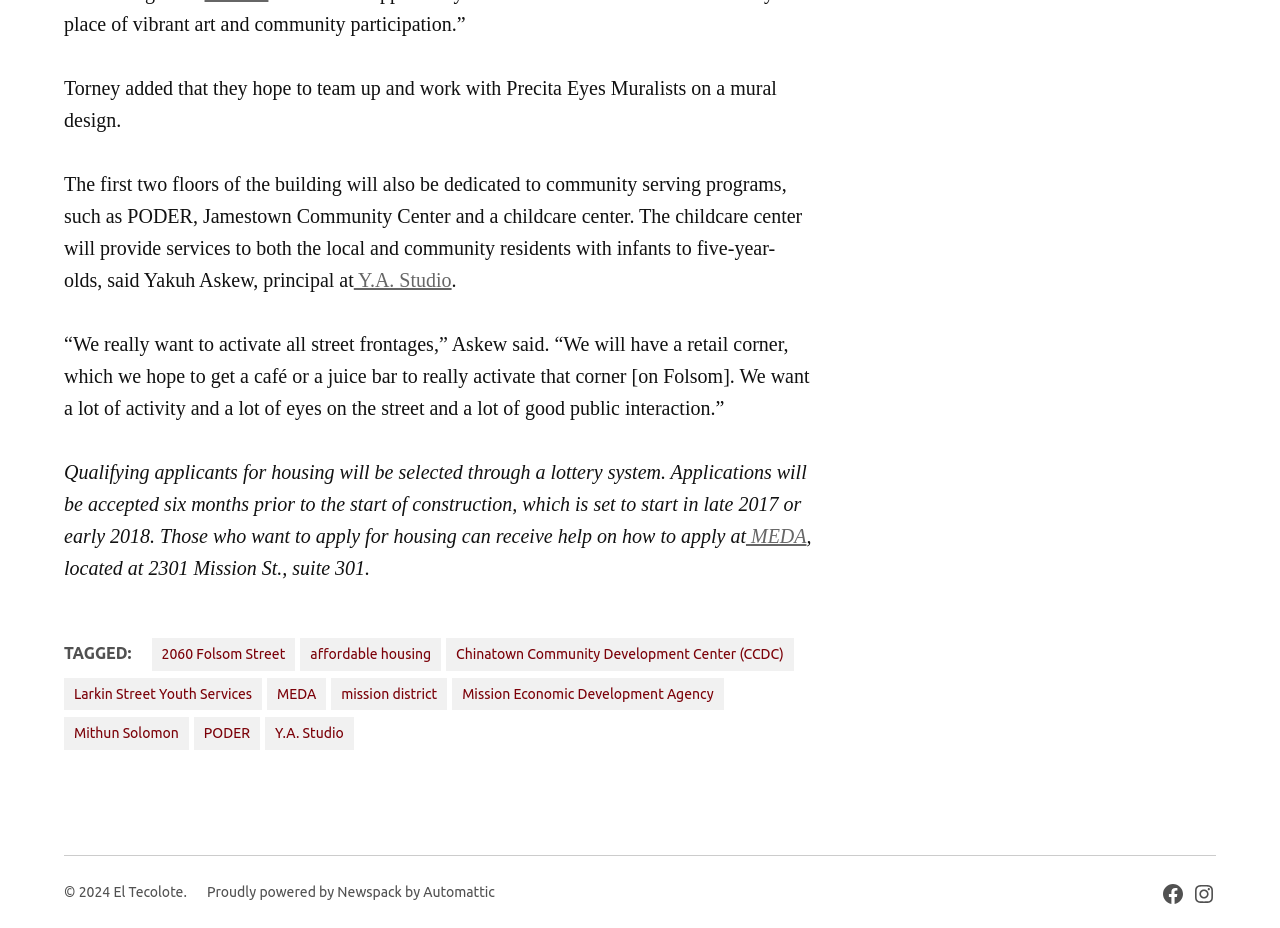Pinpoint the bounding box coordinates of the element you need to click to execute the following instruction: "Read more about Mission Economic Development Agency". The bounding box should be represented by four float numbers between 0 and 1, in the format [left, top, right, bottom].

[0.353, 0.73, 0.565, 0.765]